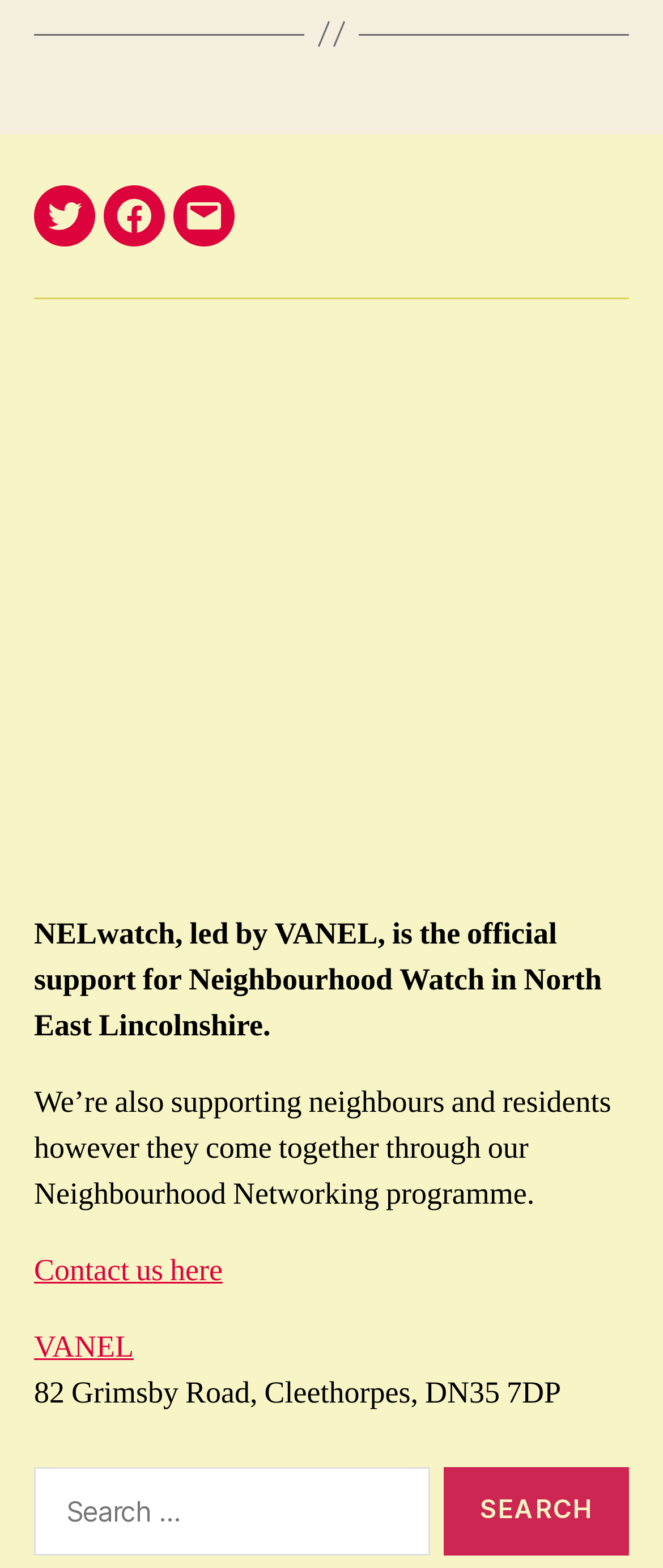What is the Neighbourhood Networking programme for?
From the image, provide a succinct answer in one word or a short phrase.

To support neighbours and residents